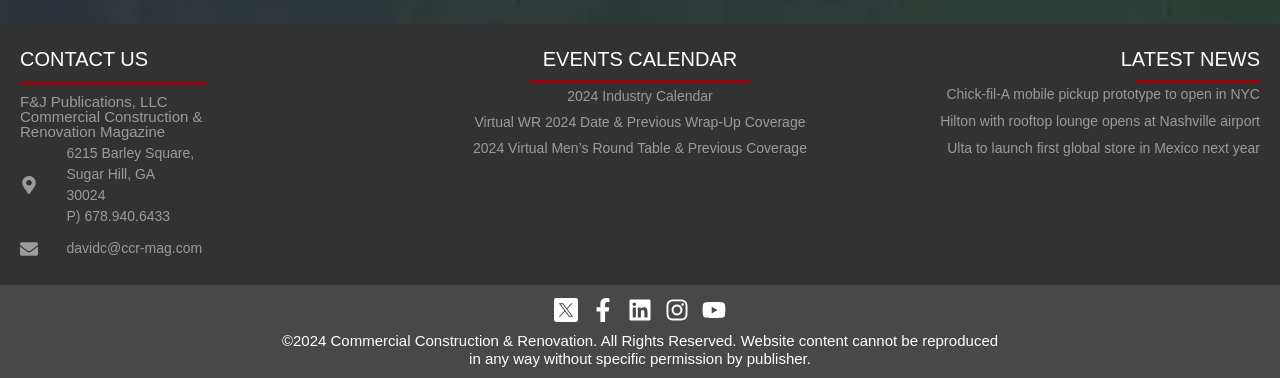What is the company name?
Using the image, give a concise answer in the form of a single word or short phrase.

F&J Publications, LLC